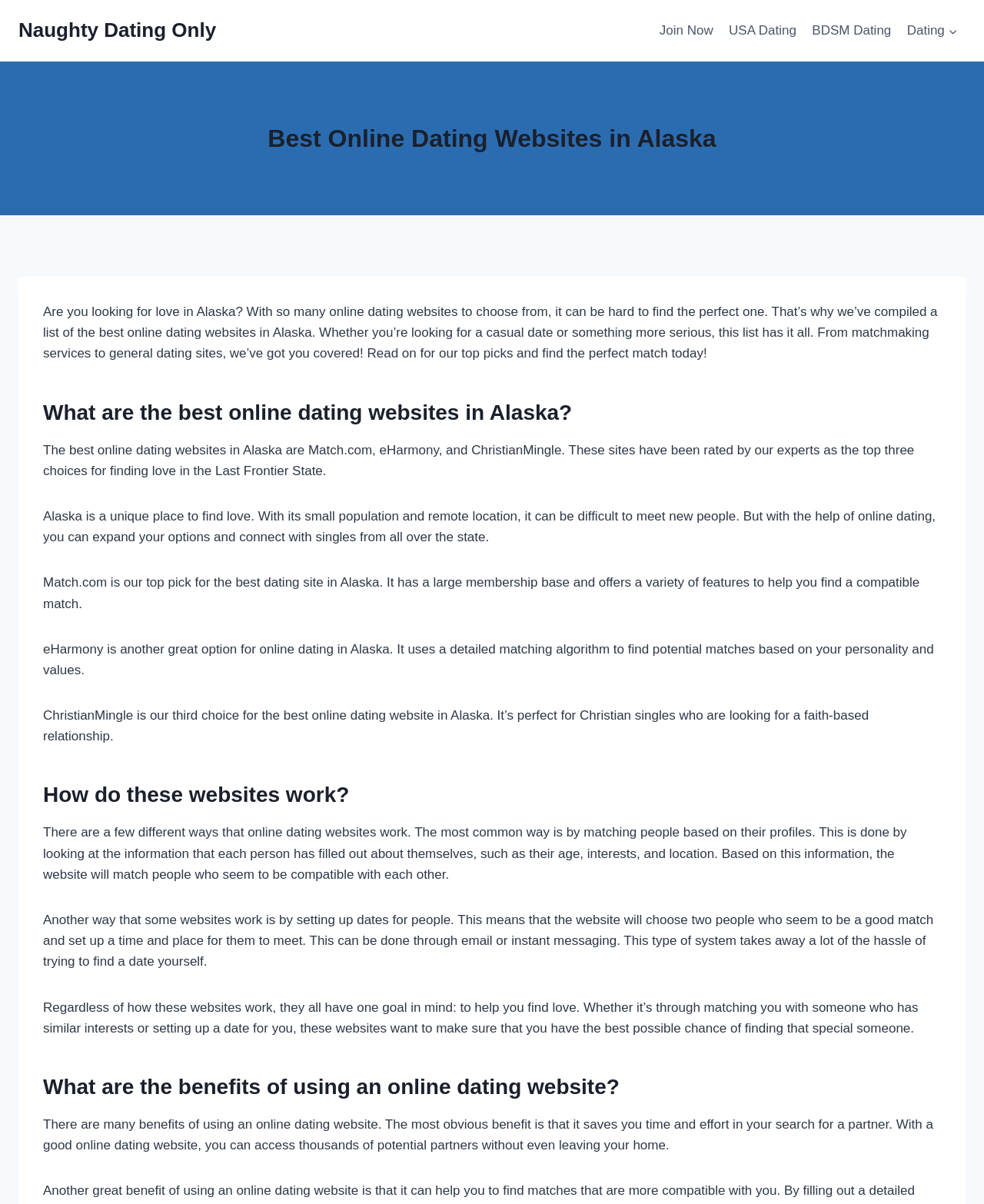How many online dating websites are recommended in Alaska? Using the information from the screenshot, answer with a single word or phrase.

Three